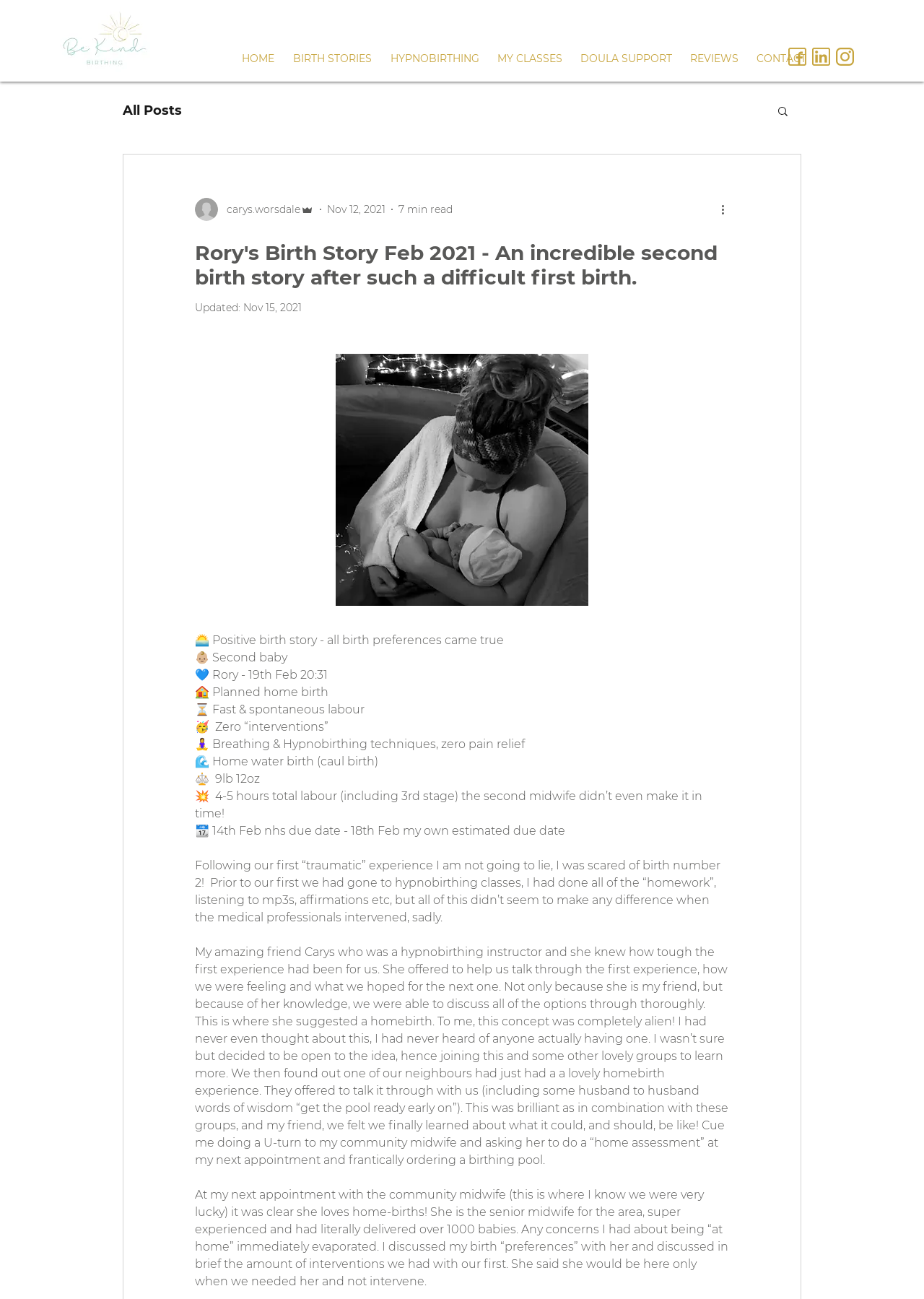Please identify the bounding box coordinates of the area that needs to be clicked to follow this instruction: "View the writer's picture".

[0.211, 0.152, 0.236, 0.17]